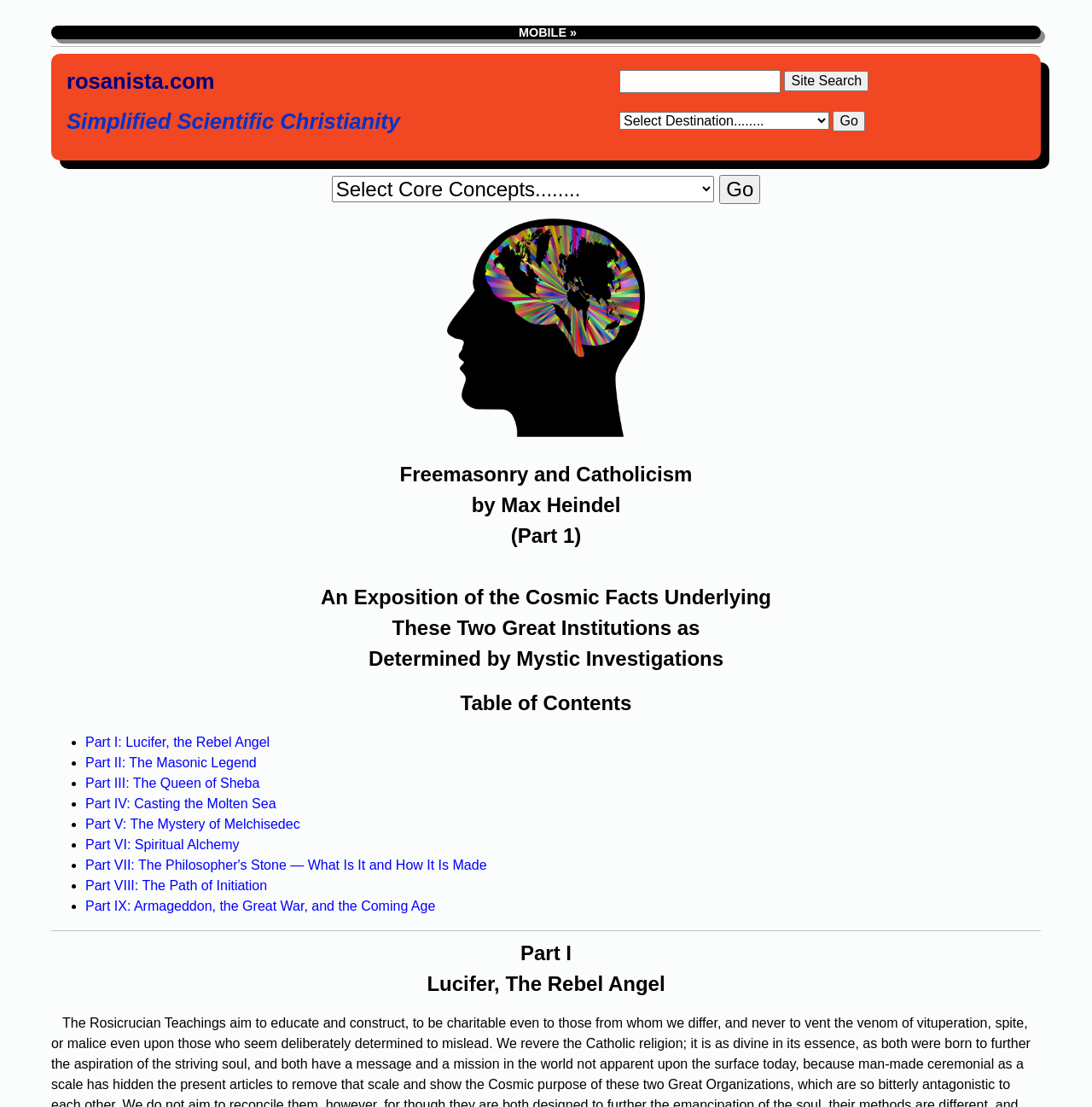Identify the bounding box coordinates of the region that should be clicked to execute the following instruction: "Search using the combobox".

[0.304, 0.159, 0.654, 0.183]